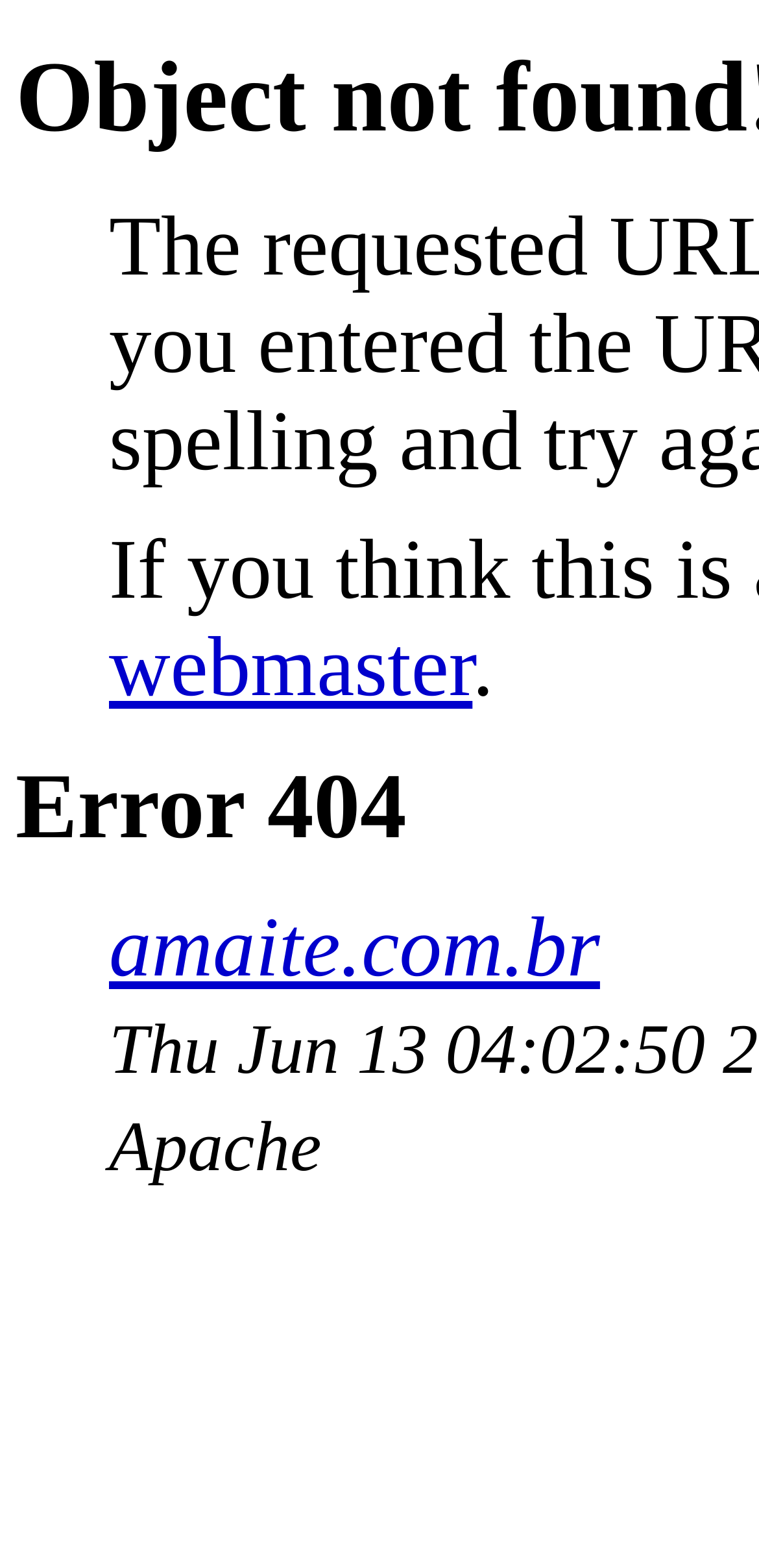Identify the bounding box for the described UI element. Provide the coordinates in (top-left x, top-left y, bottom-right x, bottom-right y) format with values ranging from 0 to 1: amaite.com.br

[0.144, 0.575, 0.791, 0.634]